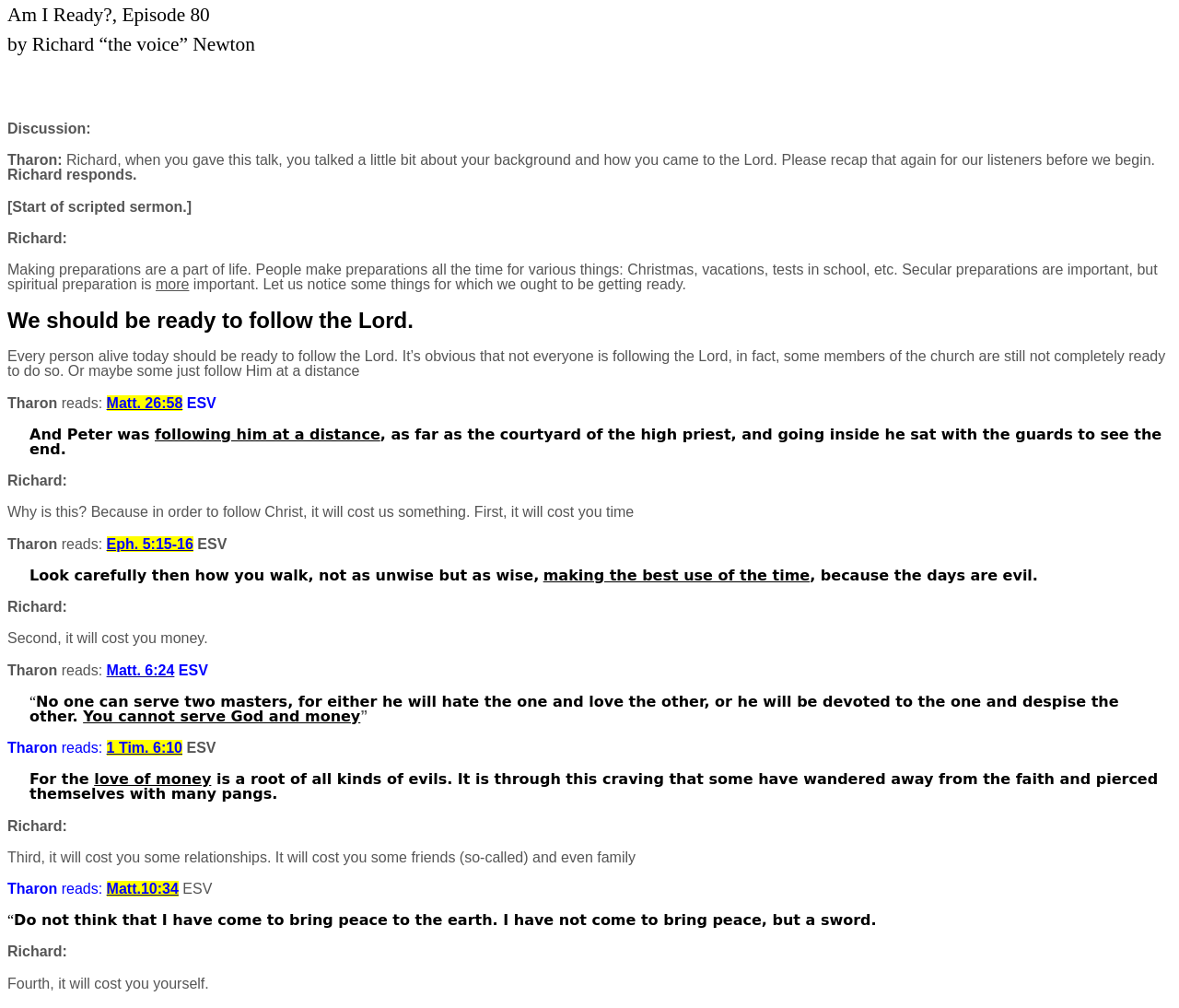Provide a single word or phrase answer to the question: 
Who is the speaker in the sermon?

Richard